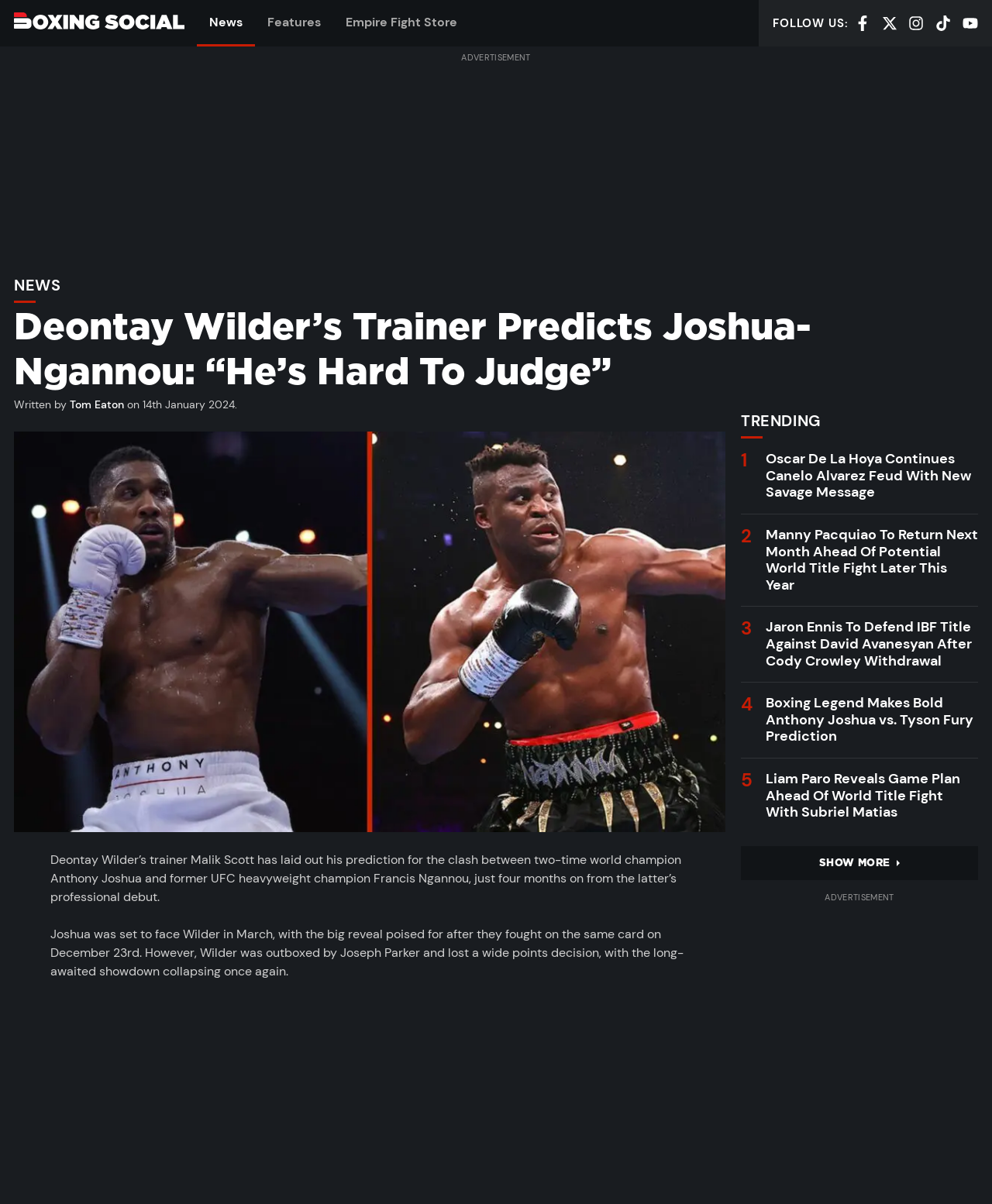Please specify the bounding box coordinates for the clickable region that will help you carry out the instruction: "Click on the 'Boxing Social' link".

[0.014, 0.01, 0.186, 0.024]